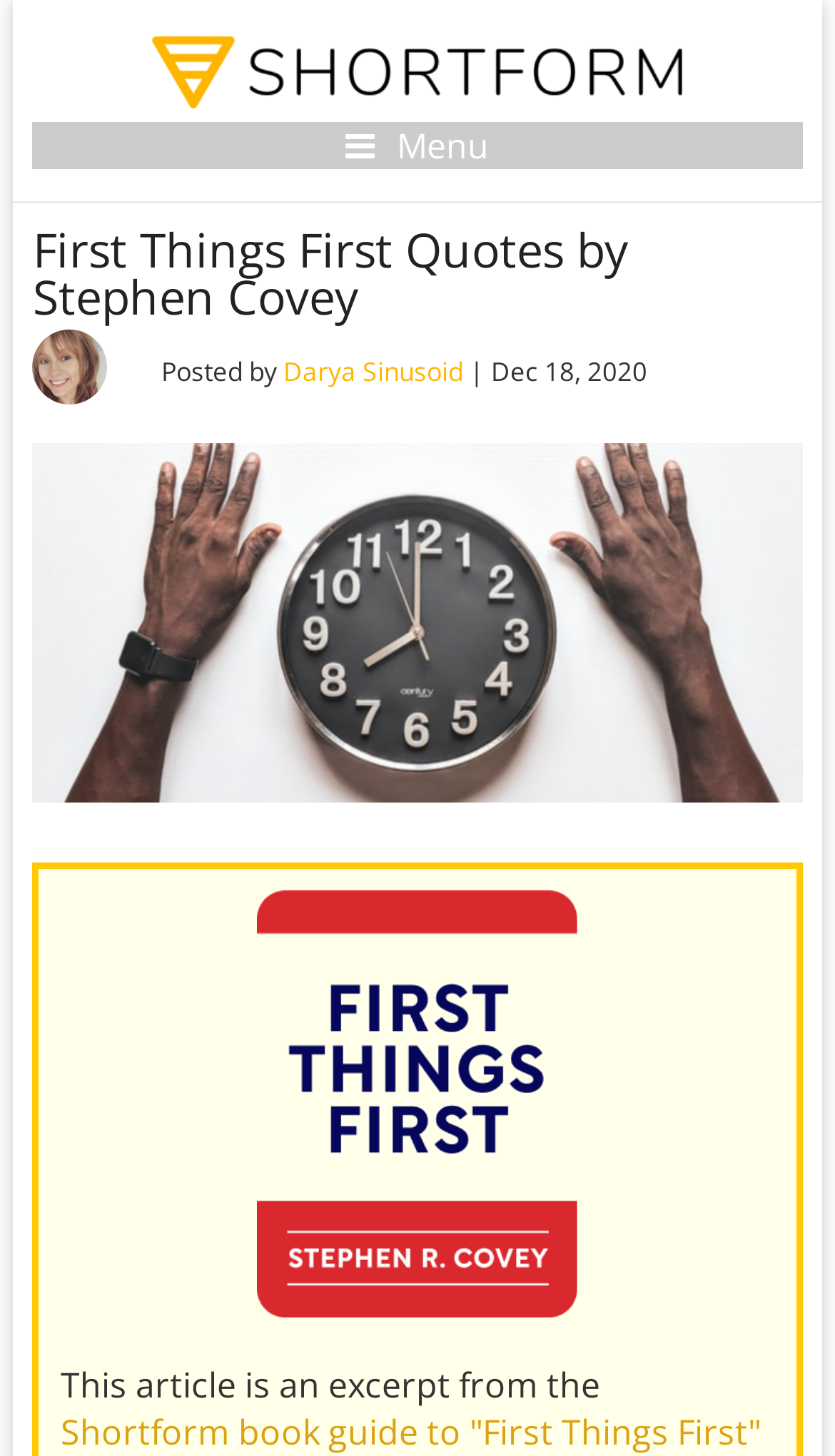Convey a detailed summary of the webpage, mentioning all key elements.

The webpage is about First Things First quotes by Stephen Covey. At the top left, there is a link to "Shortform Books" accompanied by an image with the same name. Next to it, a "Menu" button is located. 

The main title "First Things First Quotes by Stephen Covey" is prominently displayed in the top center of the page. Below the title, the author "Darya Sinusoid" is credited, along with the date "Dec 18, 2020". 

A large image related to "First Things First Quotes by Stephen Covey" takes up most of the top half of the page. 

In the lower half of the page, there is a link with an image, followed by a paragraph of text that starts with "This article is an excerpt from the". The text is then continued with a link to the "Shortform book guide to 'First Things First'". 

There are three quotes from the book "First Things First" by Stephen Covey, which are not explicitly mentioned in the accessibility tree but implied by the meta description.